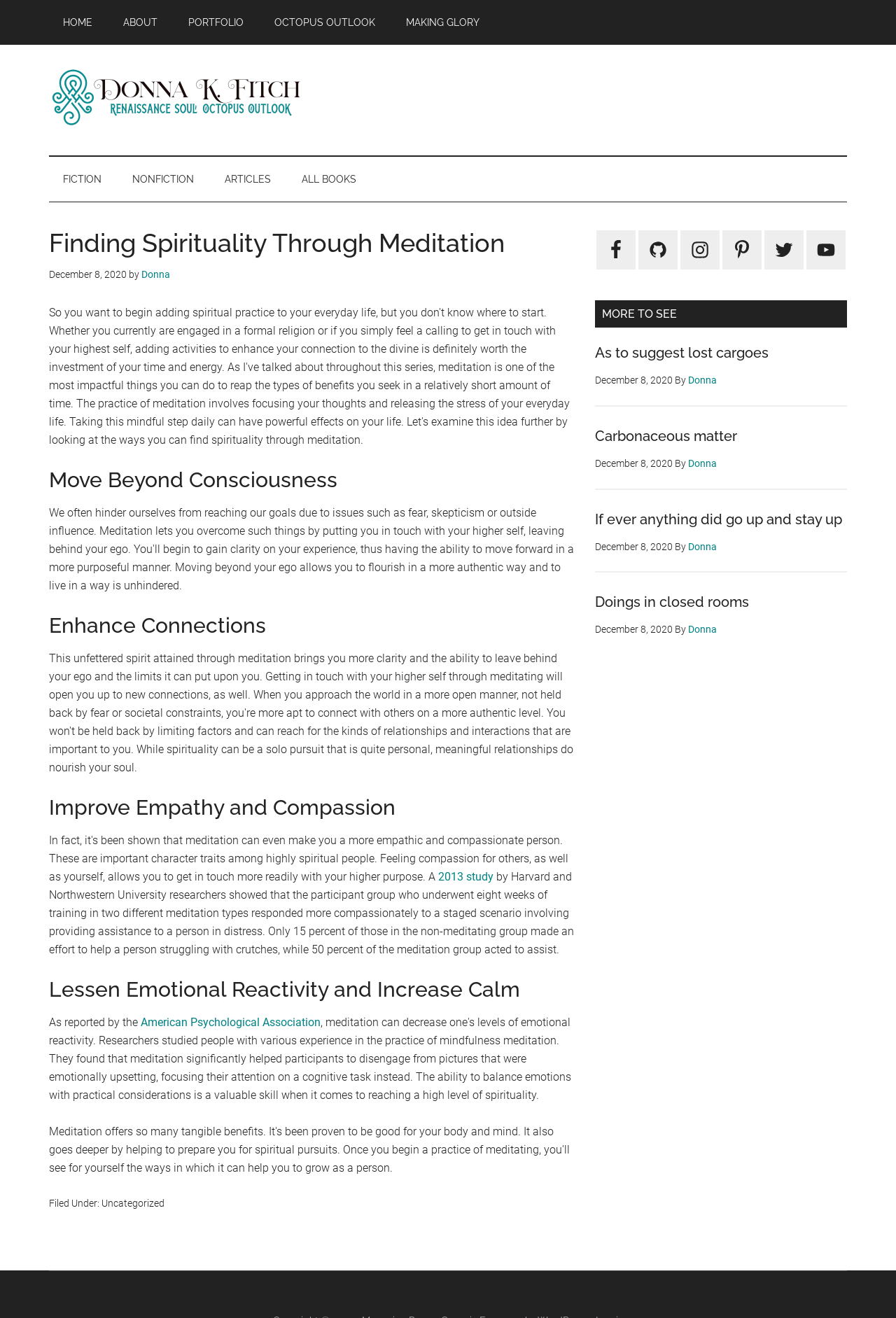Predict the bounding box coordinates of the area that should be clicked to accomplish the following instruction: "Visit Donna K. Fitch's page". The bounding box coordinates should consist of four float numbers between 0 and 1, i.e., [left, top, right, bottom].

[0.055, 0.09, 0.352, 0.1]